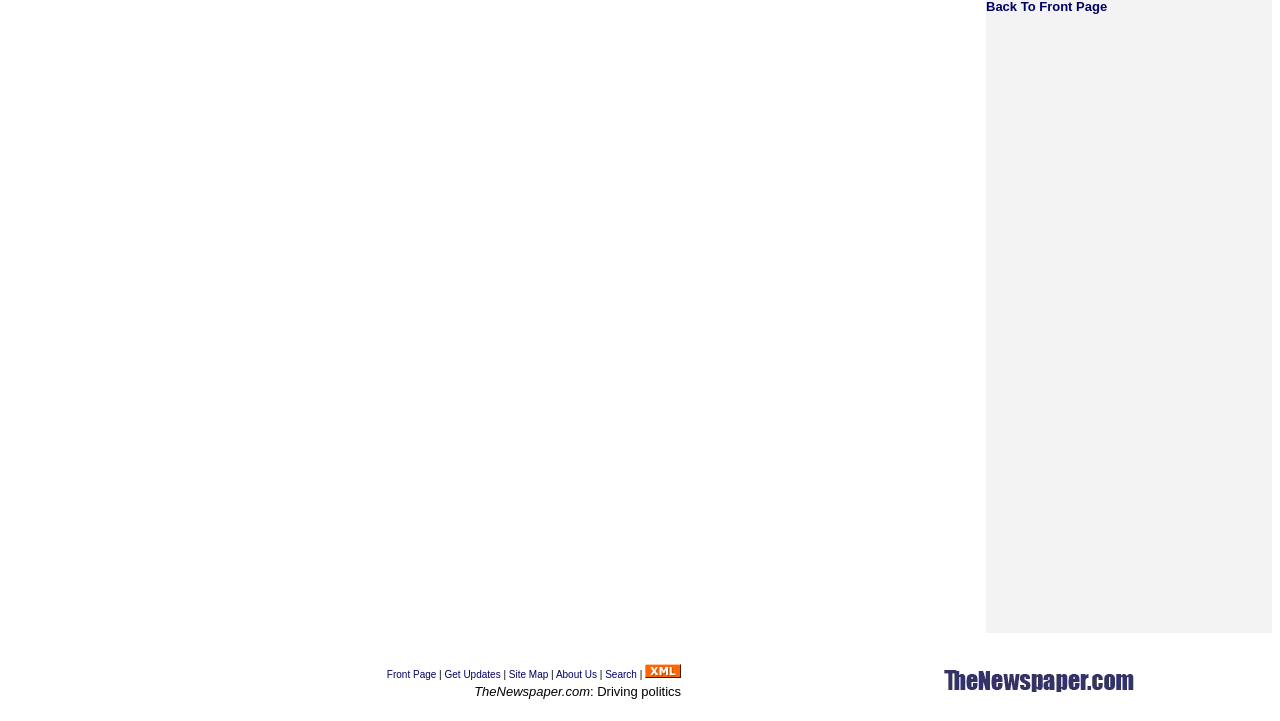Using the provided element description: "aria-label="Advertisement" name="aswift_1" title="Advertisement"", determine the bounding box coordinates of the corresponding UI element in the screenshot.

[0.77, 0.046, 0.994, 0.878]